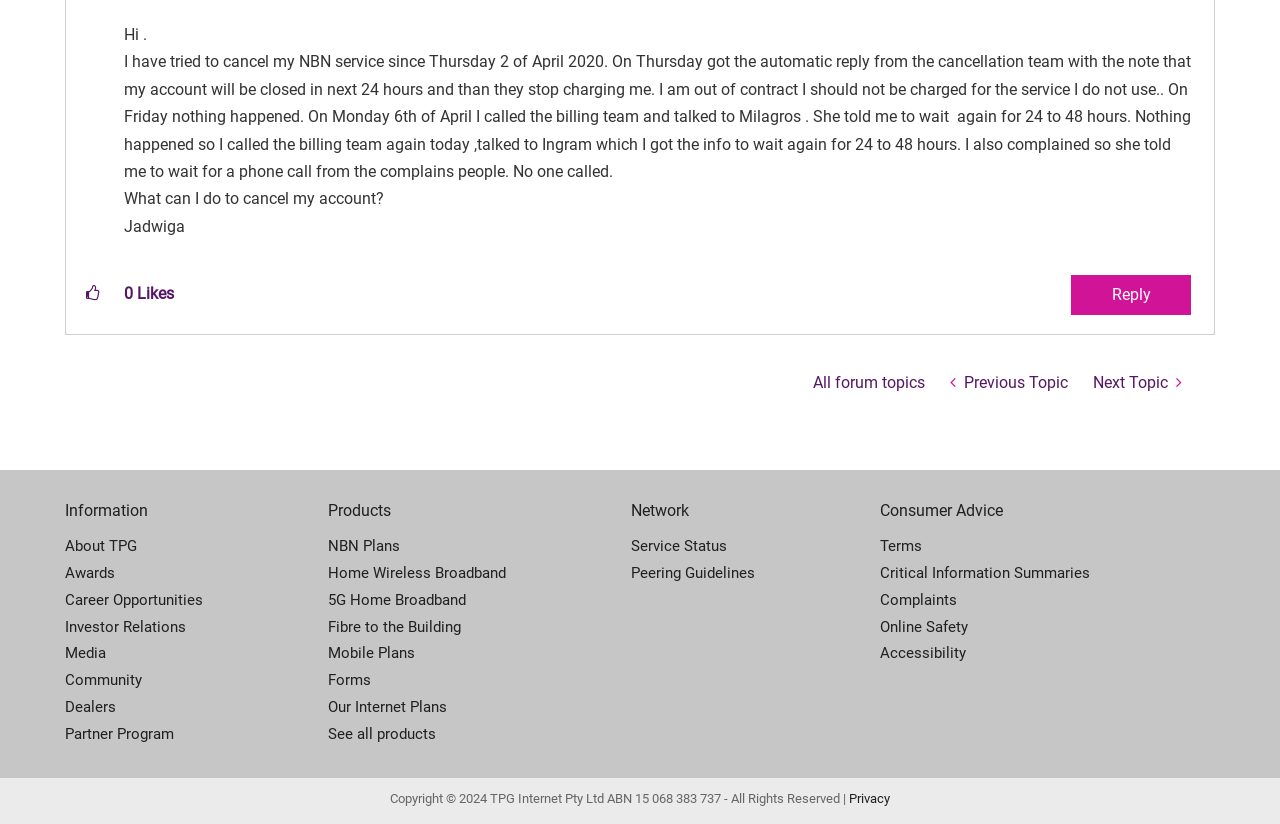Using the provided description Fibre to the Building, find the bounding box coordinates for the UI element. Provide the coordinates in (top-left x, top-left y, bottom-right x, bottom-right y) format, ensuring all values are between 0 and 1.

[0.256, 0.745, 0.493, 0.777]